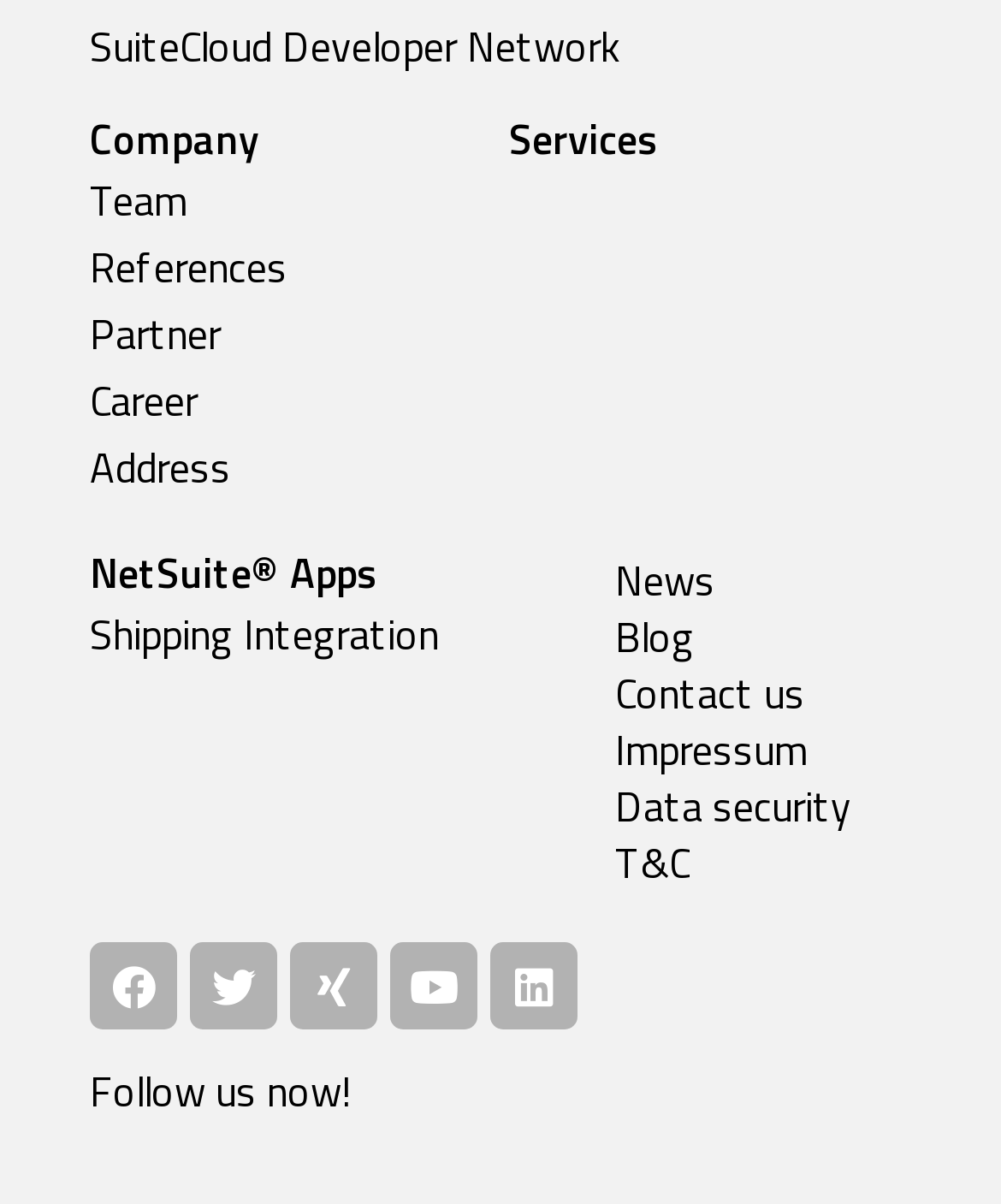Please identify the bounding box coordinates of the element's region that I should click in order to complete the following instruction: "View NetSuite Apps". The bounding box coordinates consist of four float numbers between 0 and 1, i.e., [left, top, right, bottom].

[0.09, 0.459, 0.615, 0.493]